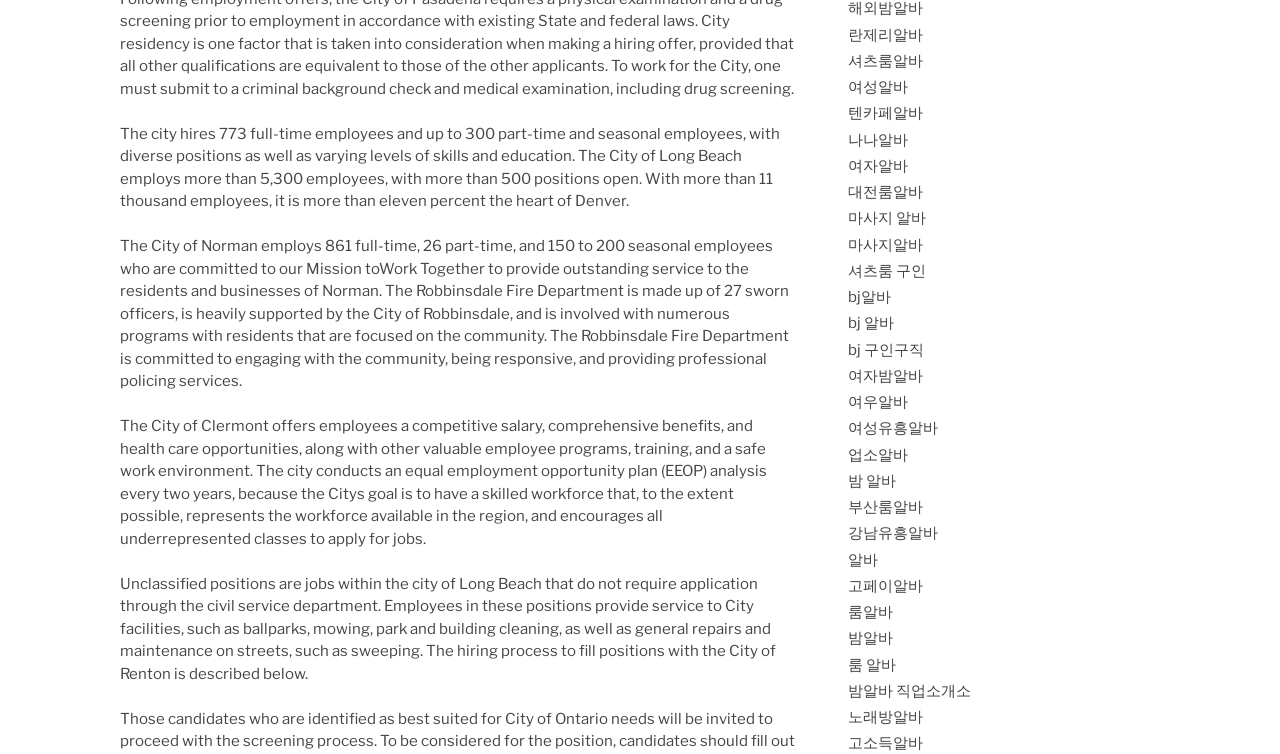Please find the bounding box coordinates of the element that needs to be clicked to perform the following instruction: "Check replies to Washing Machine Test - Wurkkos TS10". The bounding box coordinates should be four float numbers between 0 and 1, represented as [left, top, right, bottom].

None